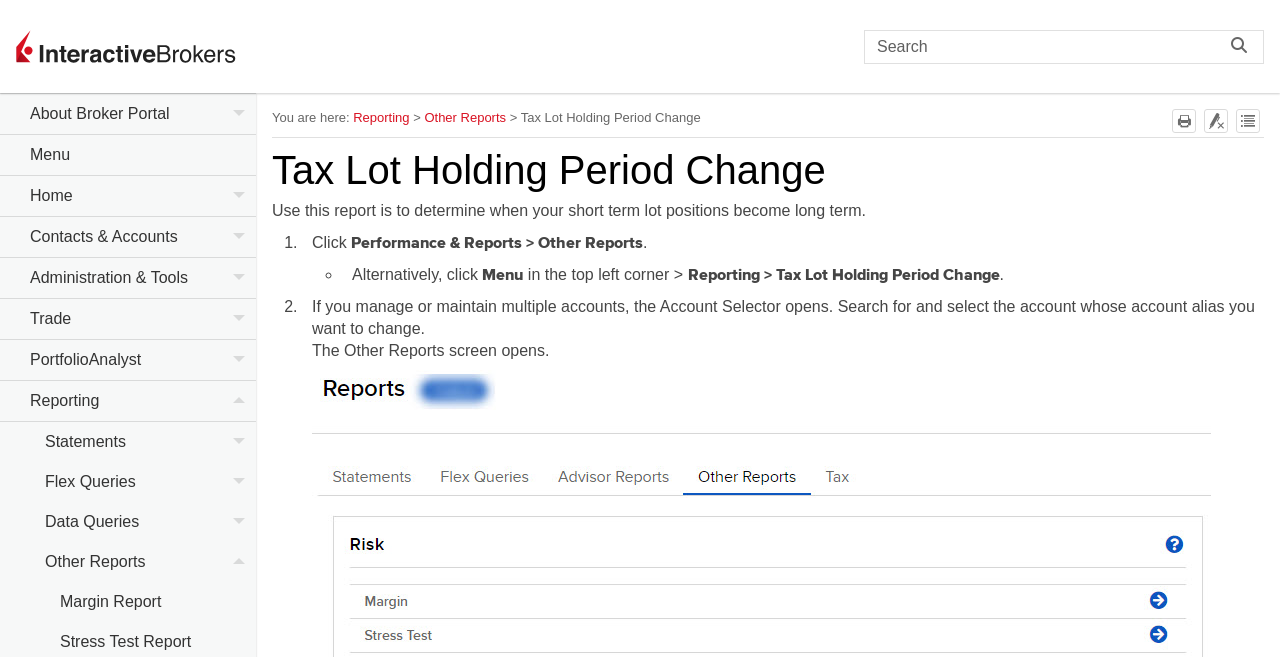Identify the bounding box coordinates for the element you need to click to achieve the following task: "View work hours". The coordinates must be four float values ranging from 0 to 1, formatted as [left, top, right, bottom].

None